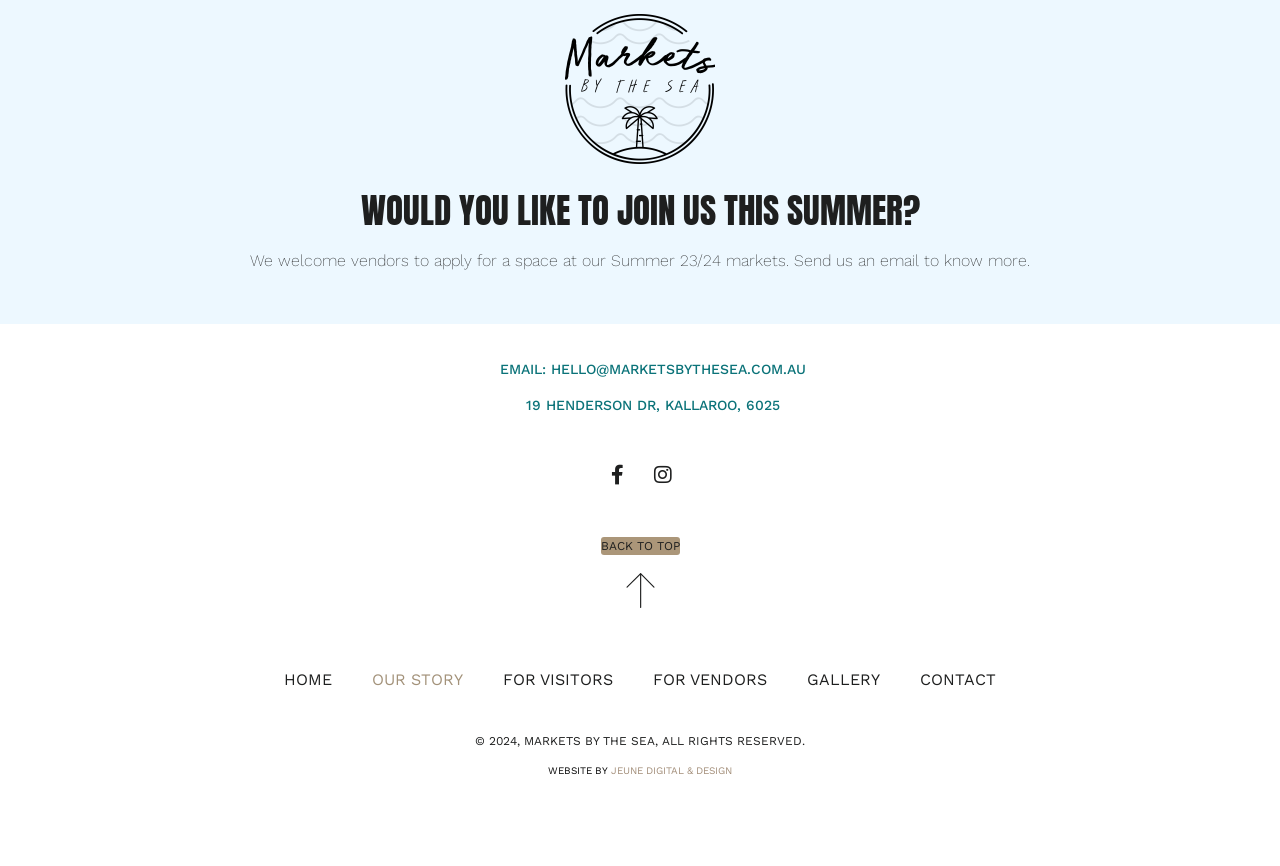What is the address of the market? Based on the screenshot, please respond with a single word or phrase.

19 HENDERSON DR, KALLAROO, 6025